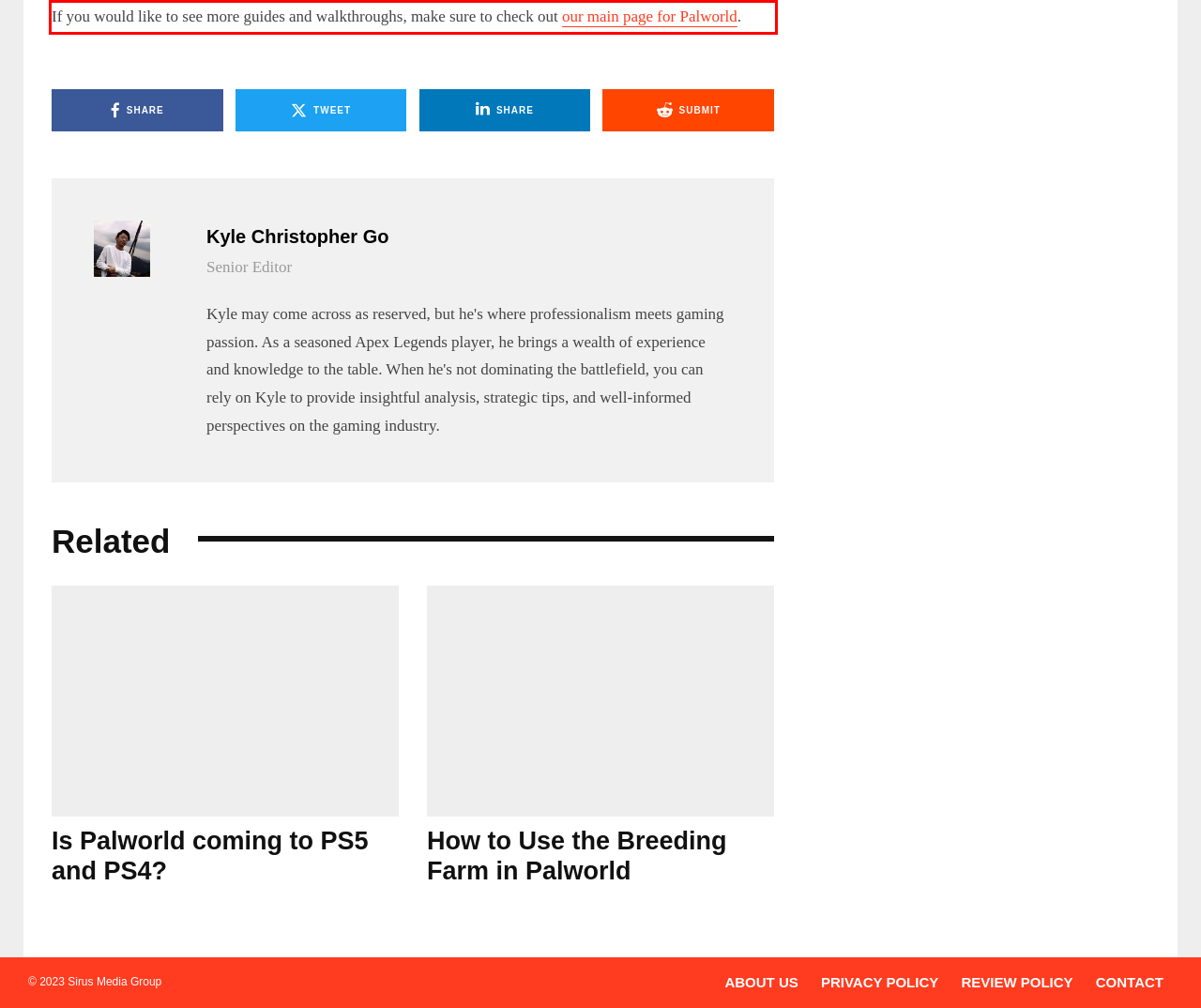Given a webpage screenshot, locate the red bounding box and extract the text content found inside it.

If you would like to see more guides and walkthroughs, make sure to check out our main page for Palworld.